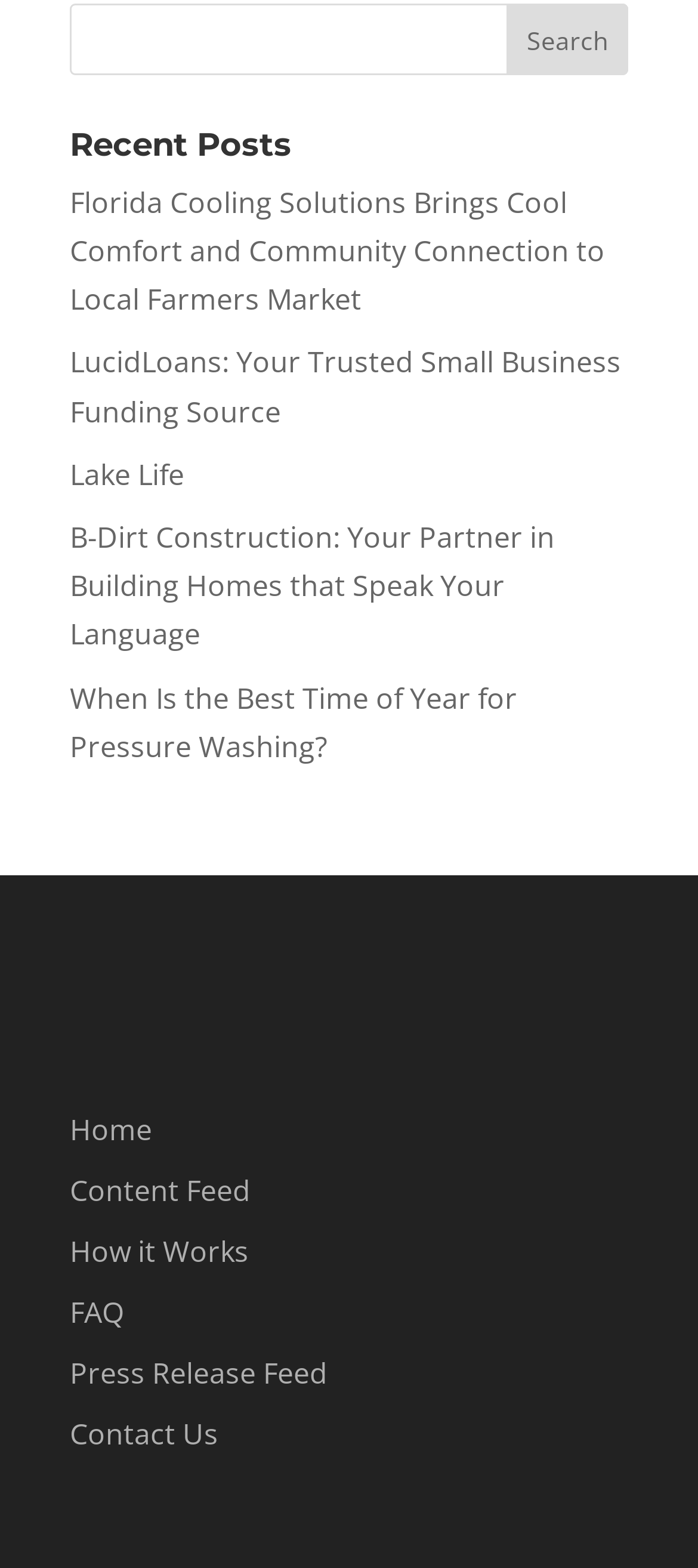Can you specify the bounding box coordinates for the region that should be clicked to fulfill this instruction: "Read the post by Salman".

None